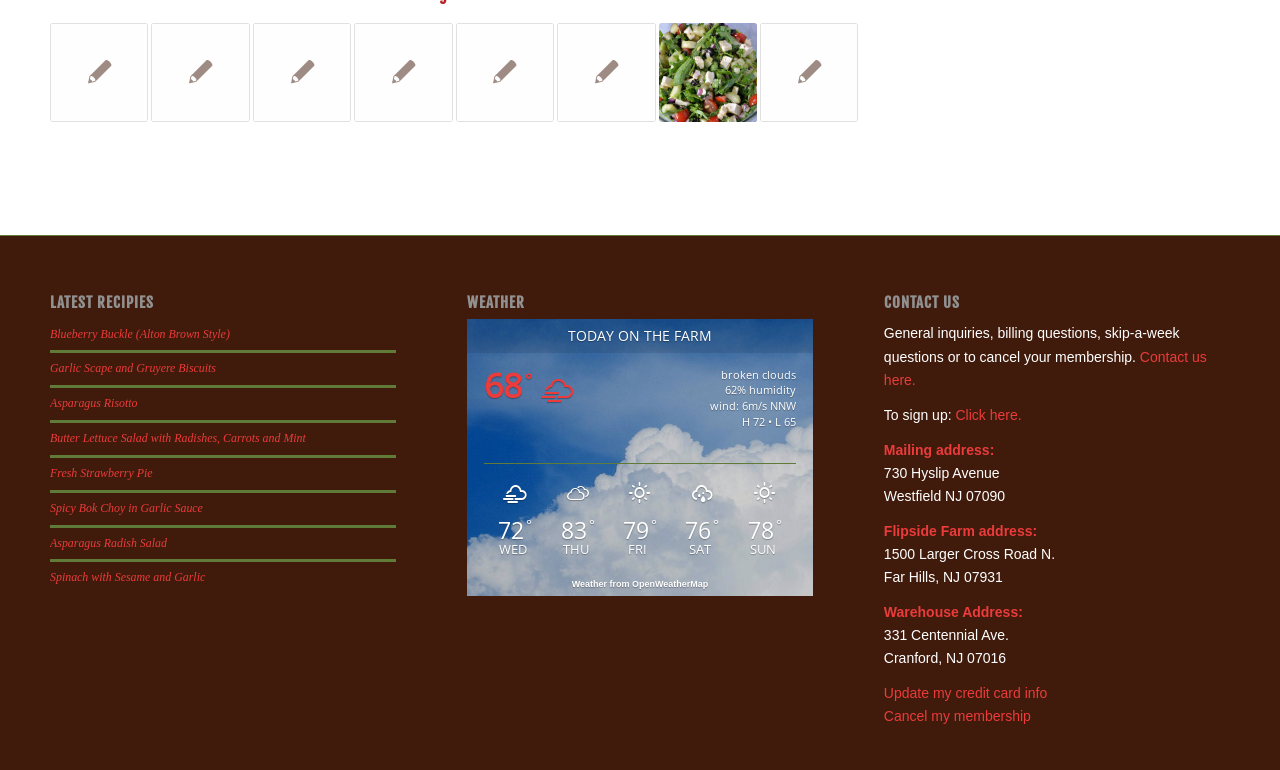Determine the bounding box coordinates of the section to be clicked to follow the instruction: "Check today's weather". The coordinates should be given as four float numbers between 0 and 1, formatted as [left, top, right, bottom].

[0.444, 0.423, 0.556, 0.447]